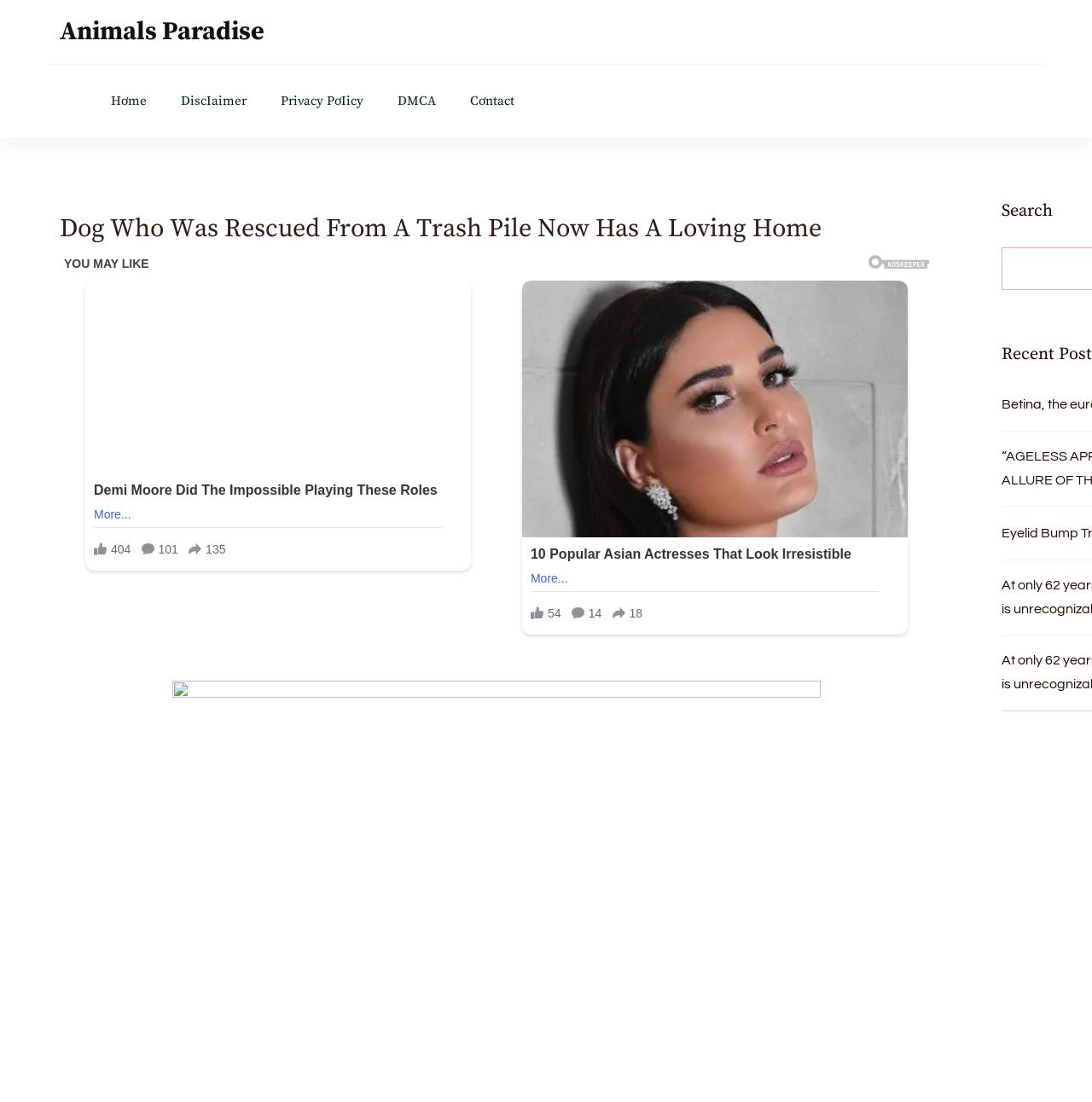Describe all the key features and sections of the webpage thoroughly.

The webpage is about a heartwarming story of a dog rescued from a trash pile and now living in a loving home. At the top, there are several links to other pages, including "Animals Paradise", "Home", "Disclaimer", "Privacy Policy", "DMCA", and "Contact". 

Below these links, there is a large heading that summarizes the story of the rescued dog. To the right of the heading, there is a table with a "YOU MAY LIKE" section, which contains several links to other articles, including "Demi Moore Did The Impossible Playing These Roles" and "10 Popular Asian Actresses That Look Irresistible". Each of these links has a corresponding image next to it.

On the left side of the page, there is a large section dedicated to the story of the rescued dog. There is a video player, but it appears to be unable to play the media. Below the video player, there are several links to other articles, including "101" and "135", each with a corresponding image.

At the bottom right of the page, there is a search bar with the text "Search".